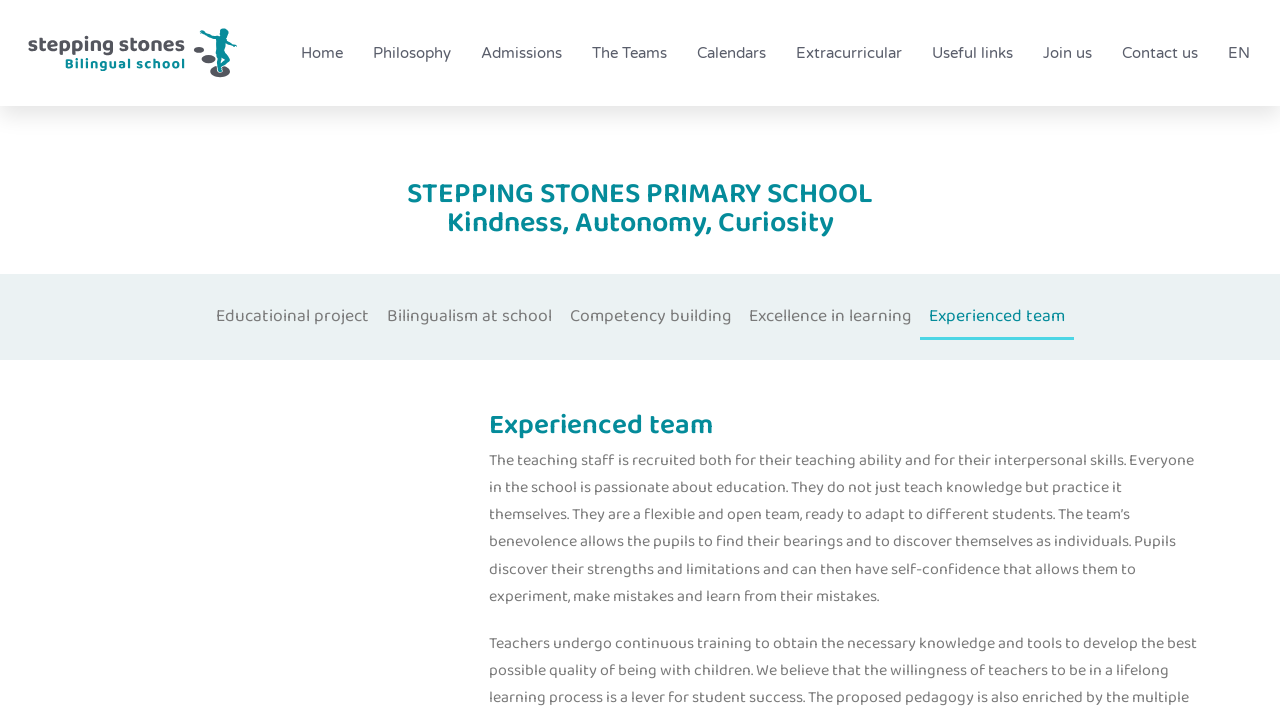Respond with a single word or phrase for the following question: 
What do the teachers practice?

Knowledge